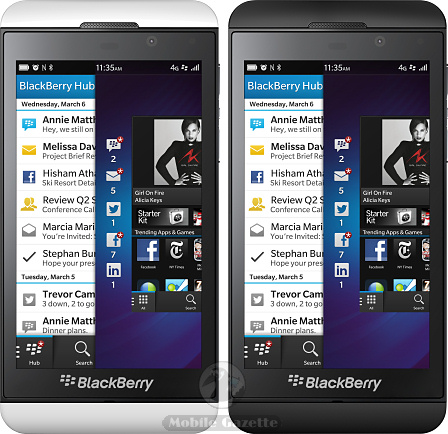Explain in detail what you see in the image.

The image showcases two BlackBerry Z10 smartphones, displayed side by side in contrasting colors: one in white and the other in black. Both devices feature a sleek, modern design, emphasizing the full touchscreen interface. The screens are vibrant, depicting the BlackBerry Hub, which serves as a centralized location for managing messages, social media notifications, and calendar events. 

On the left, the white device is clean and minimalist, while the black device on the right exudes a more classic and bold look. Notable elements visible on the displays include various application icons and notifications for messages, social media interactions, and calendar reminders, highlighting the smartphone's functionality and integration with various services. The background adds a subtle gradient, enhancing the overall aesthetic appeal of the composition. 

This image is particularly relevant as it represents the BlackBerry Z10, a significant model in the brand's lineup, known for its advanced features and the BlackBerry 10 operating system, which aimed to elevate user experience through improved data integration and a revamped user interface.